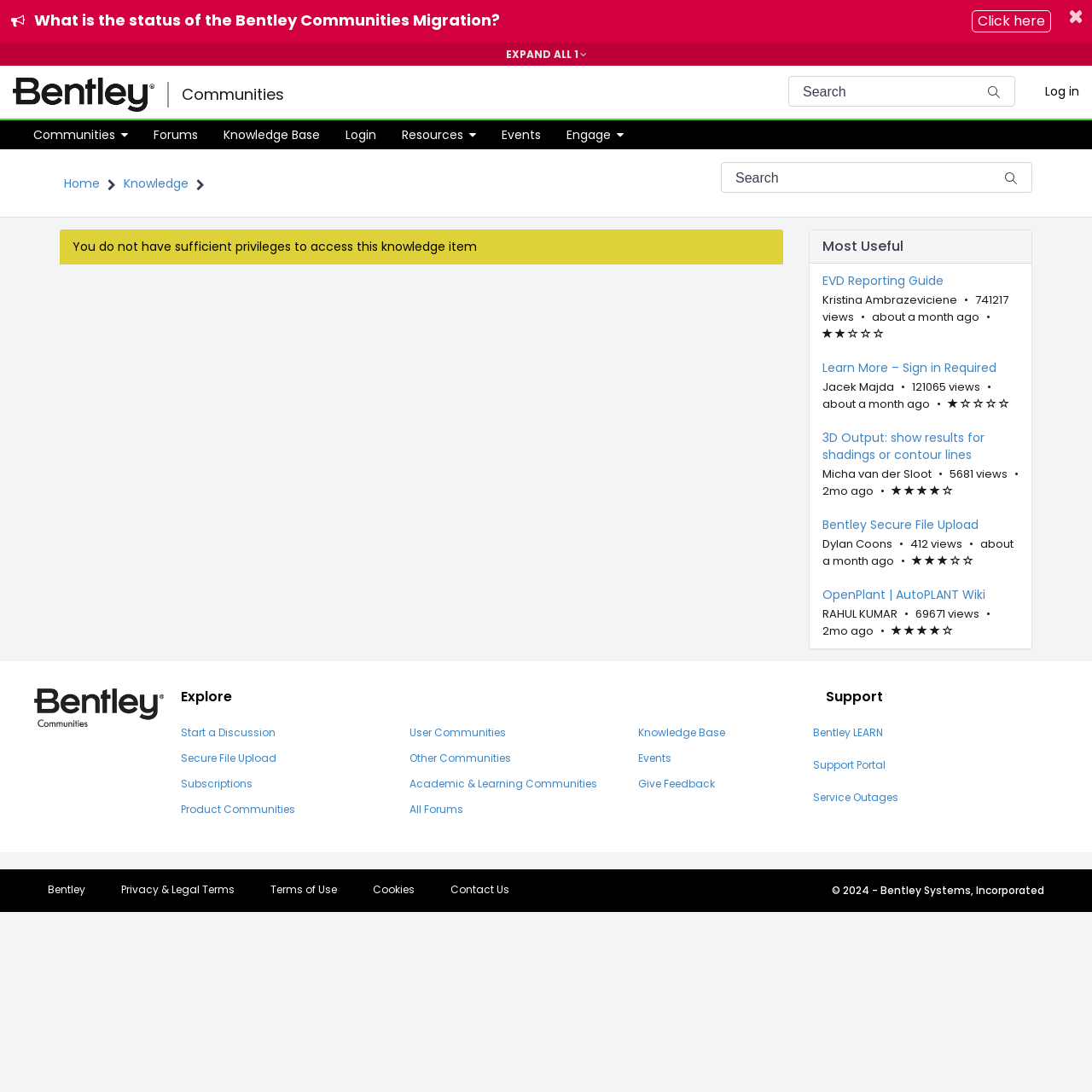What is the rating of the article '3D Output: show results for shadings or contour lines'?
From the details in the image, answer the question comprehensively.

The webpage has a section 'Most Useful Articles' which lists several articles, including '3D Output: show results for shadings or contour lines'. The article metadata specifies that it has a rating of 4 out of 5 stars.